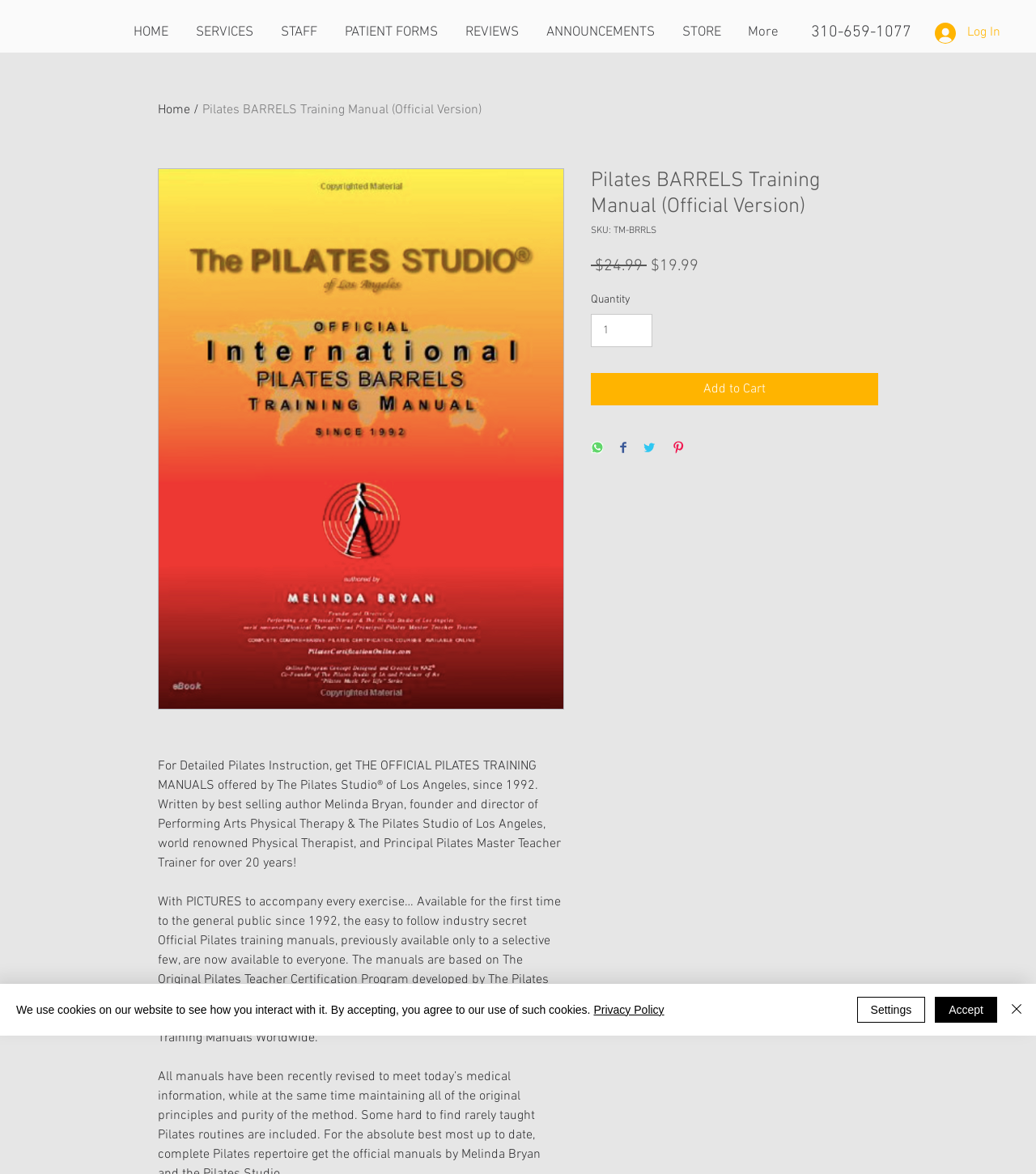What is the minimum quantity of the product that can be purchased?
Please analyze the image and answer the question with as much detail as possible.

I found the minimum quantity by looking at the spinbutton element labeled as 'Quantity', which has a minimum value of 1.